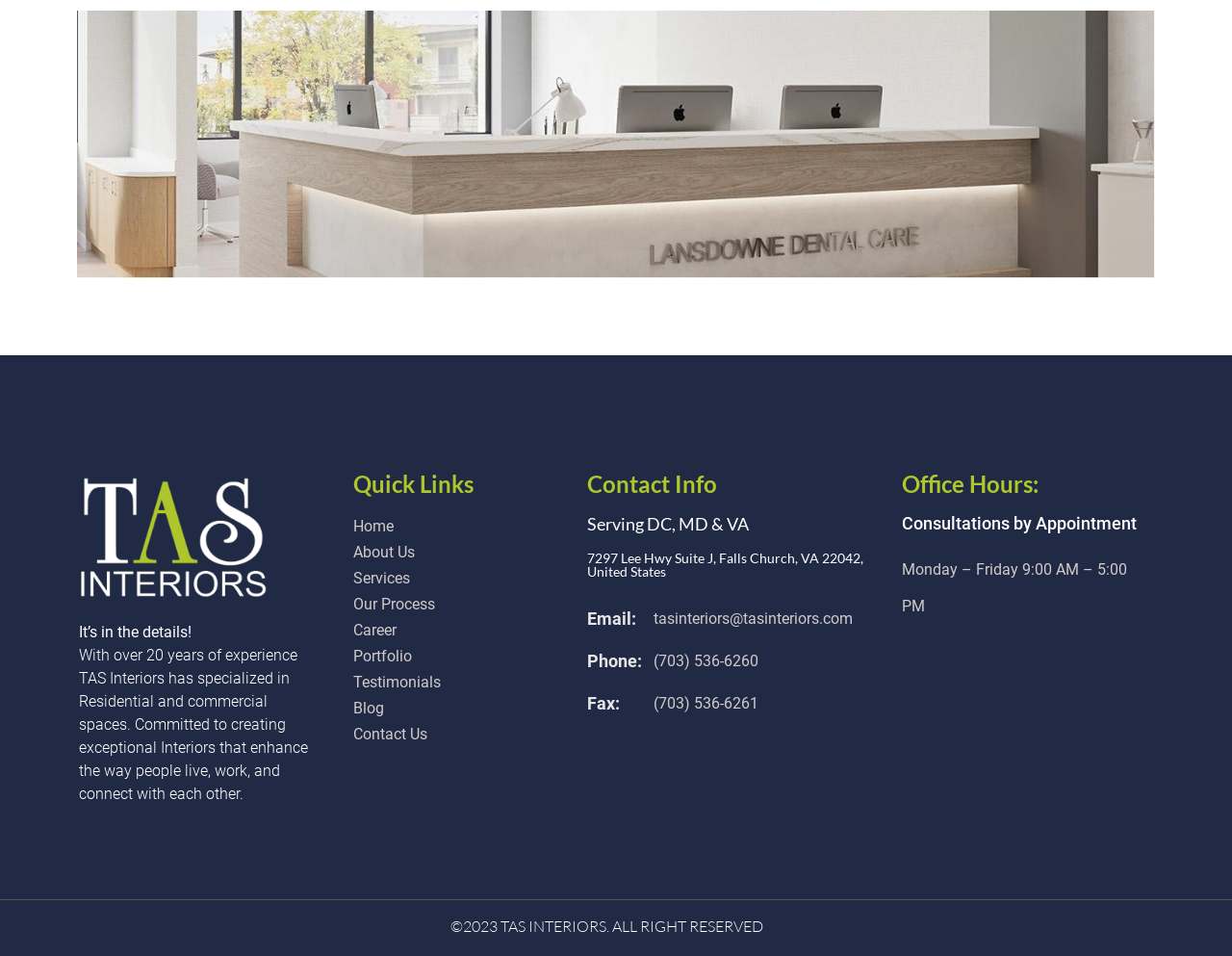Respond with a single word or phrase to the following question: What is the company's email address?

tasinteriors@tasinteriors.com